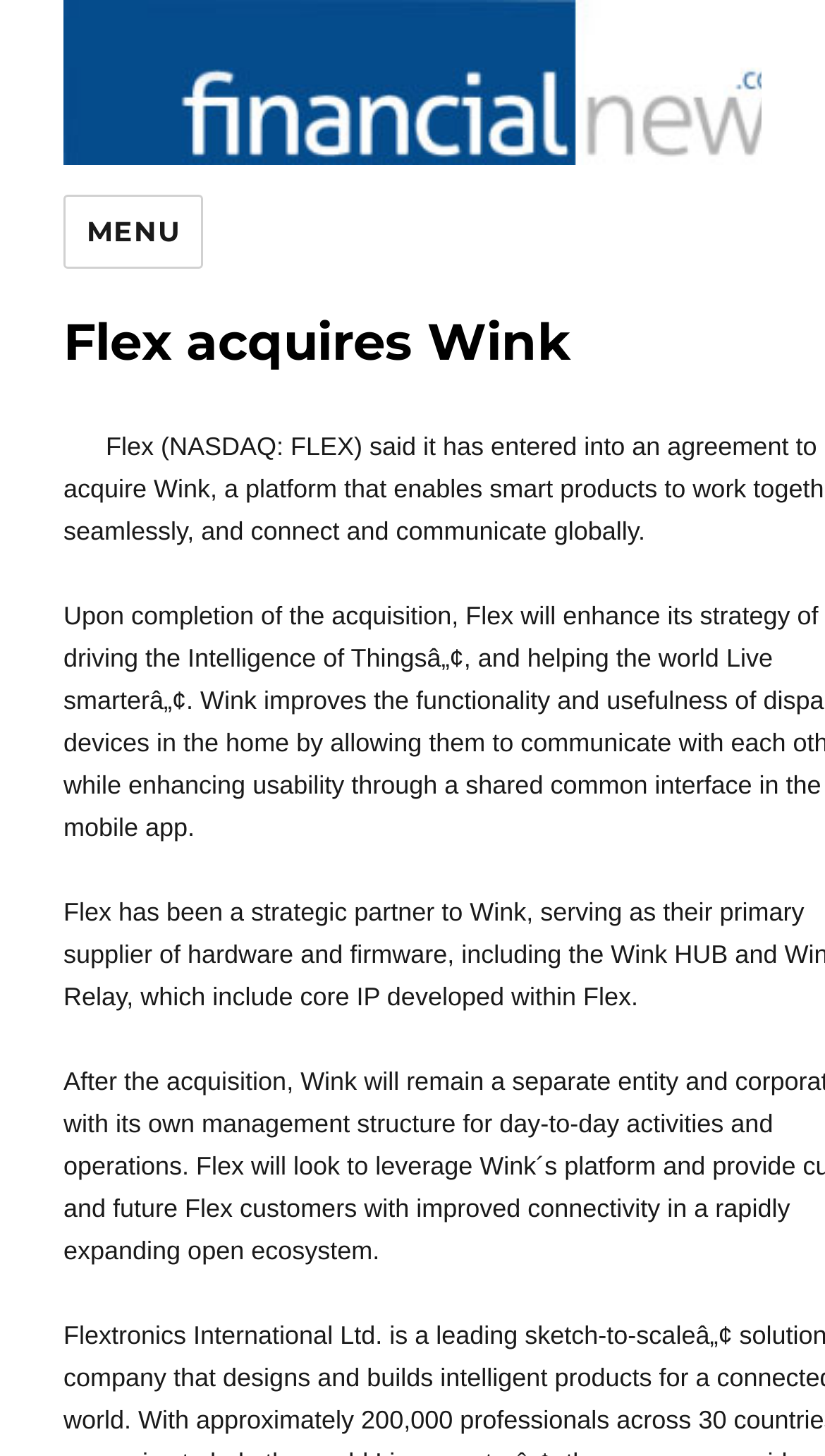Given the description of the UI element: "Menu", predict the bounding box coordinates in the form of [left, top, right, bottom], with each value being a float between 0 and 1.

[0.077, 0.134, 0.247, 0.185]